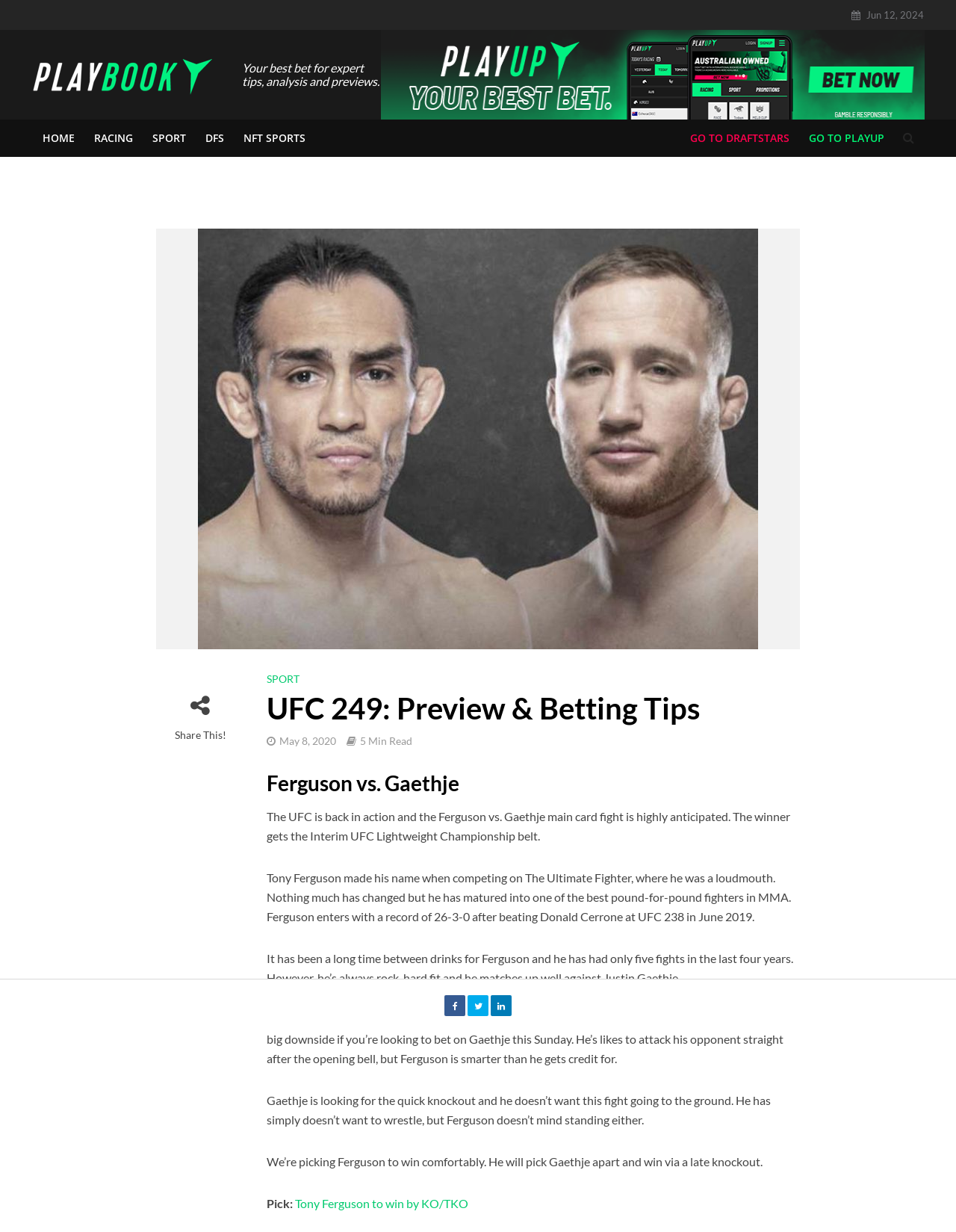Who is the author of the article?
Please provide a single word or phrase as your answer based on the image.

Not specified